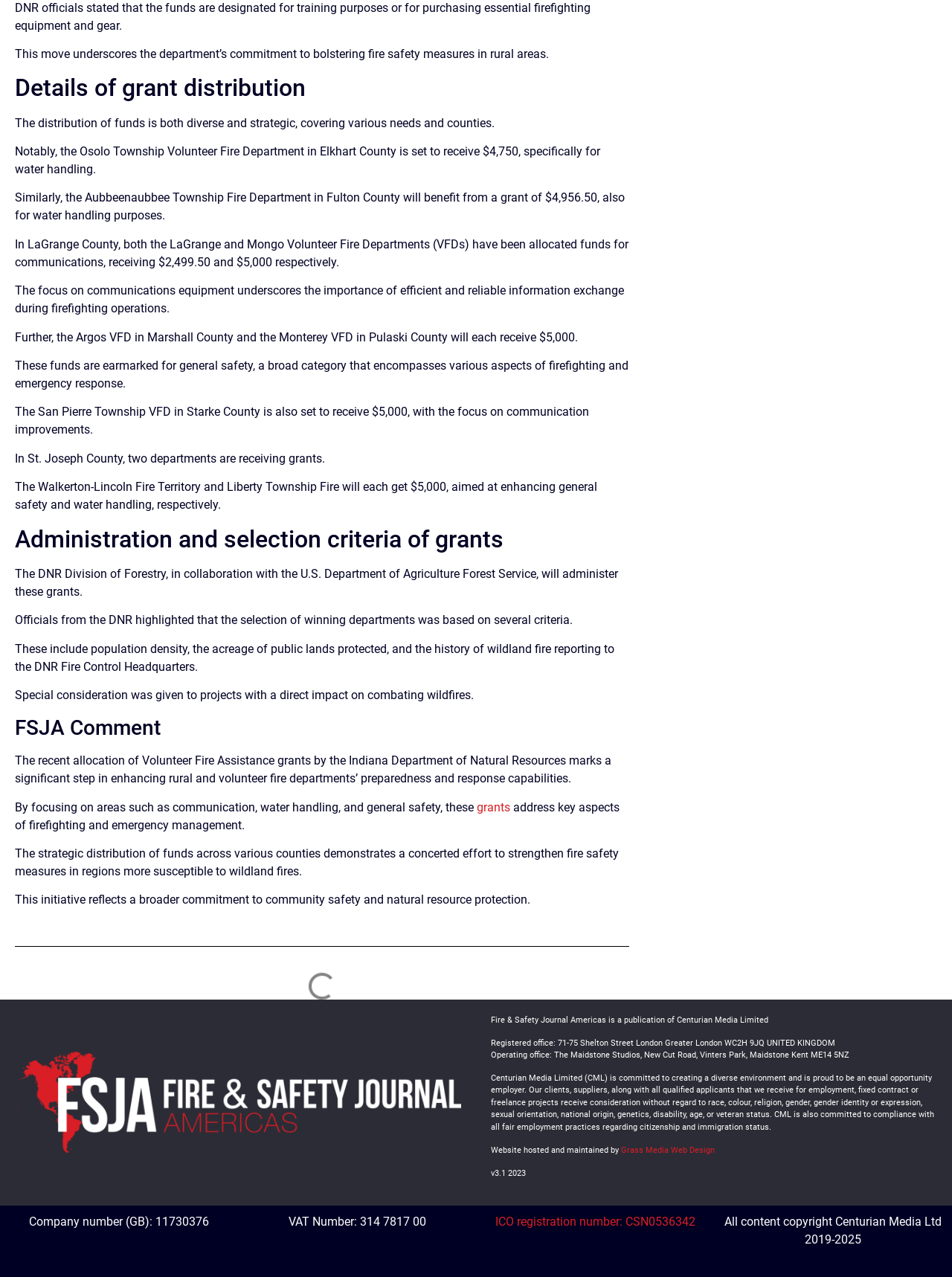Please answer the following question as detailed as possible based on the image: 
What is the purpose of the grants mentioned in the article?

The article states that the funds are designated for training purposes or for purchasing essential firefighting equipment and gear, indicating that the grants are intended to support firefighting efforts.